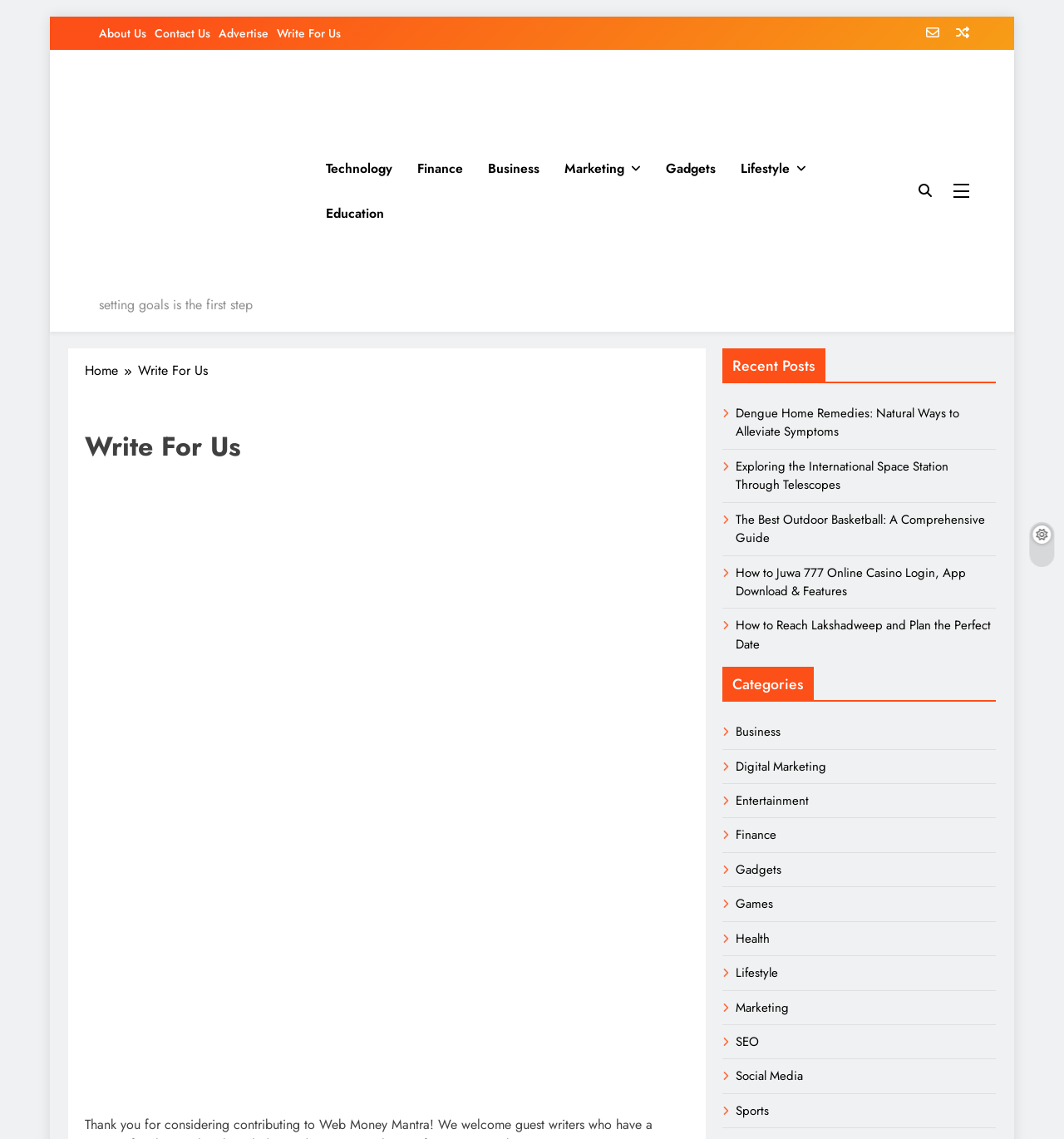What types of contributors are welcome?
Based on the screenshot, provide your answer in one word or phrase.

Guest writers and experts